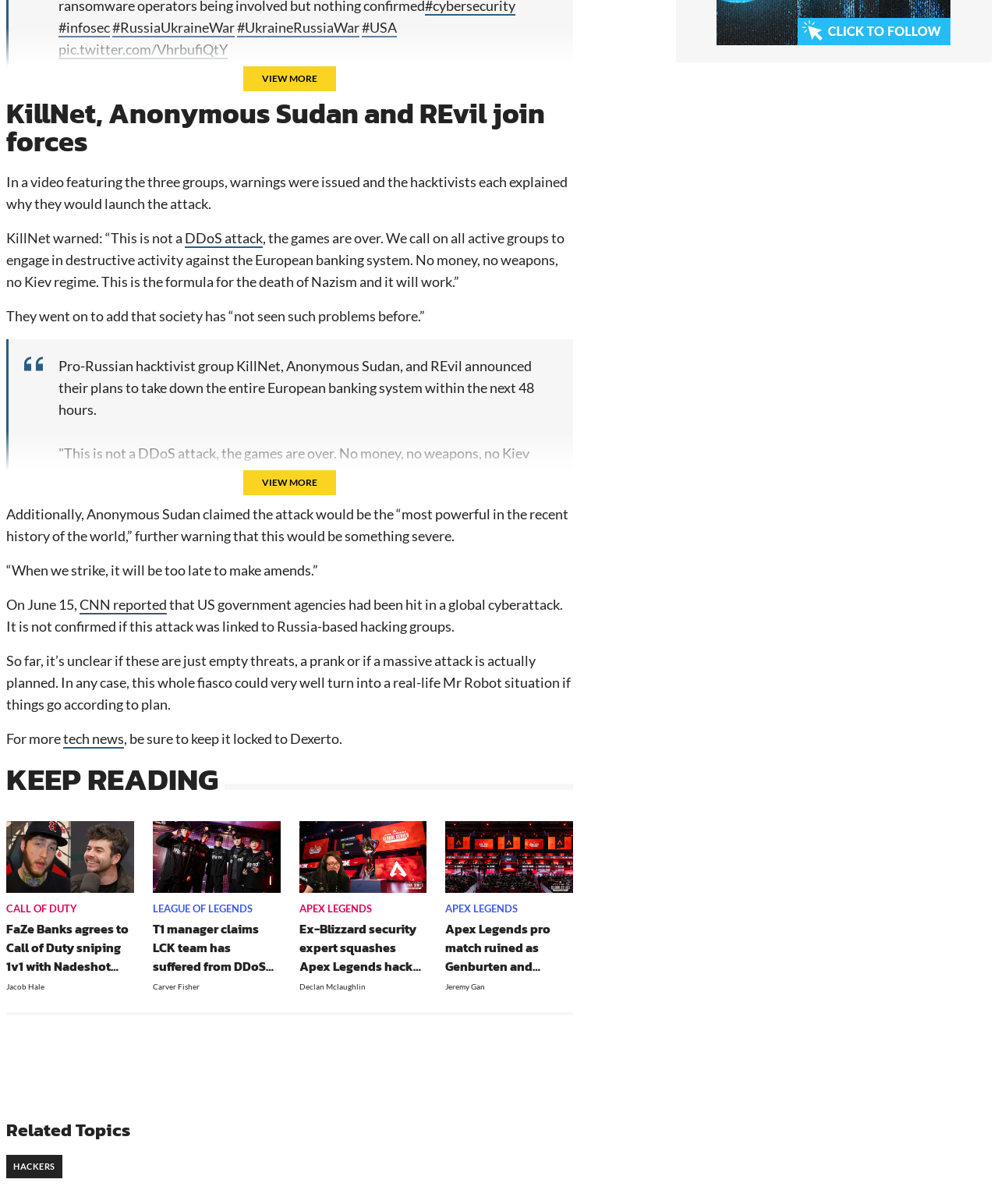Select the bounding box coordinates of the element I need to click to carry out the following instruction: "Read the article about KillNet, Anonymous Sudan and REvil joining forces".

[0.006, 0.082, 0.574, 0.129]